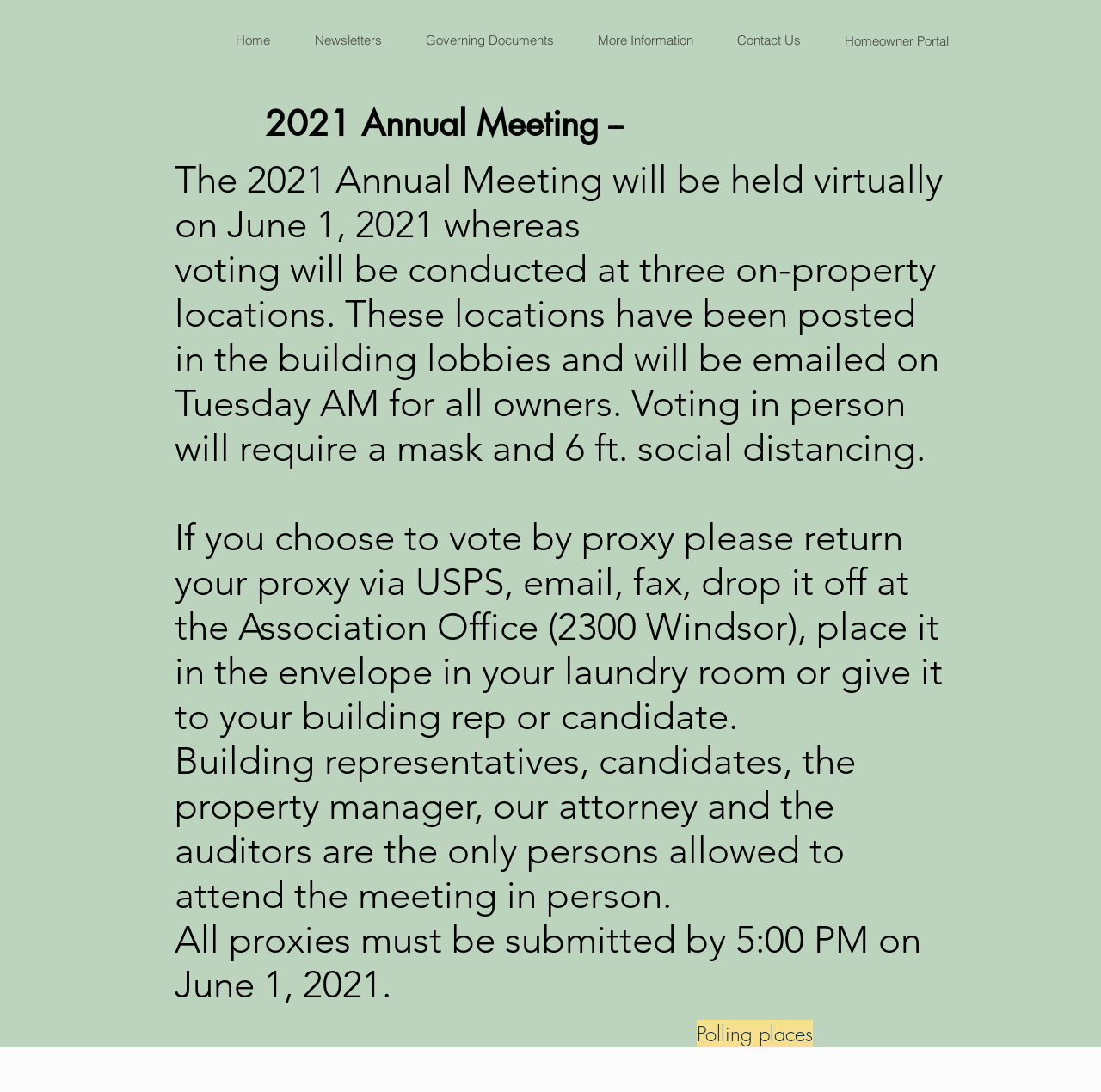Provide a single word or phrase answer to the question: 
What is required to vote in person?

Mask and social distancing